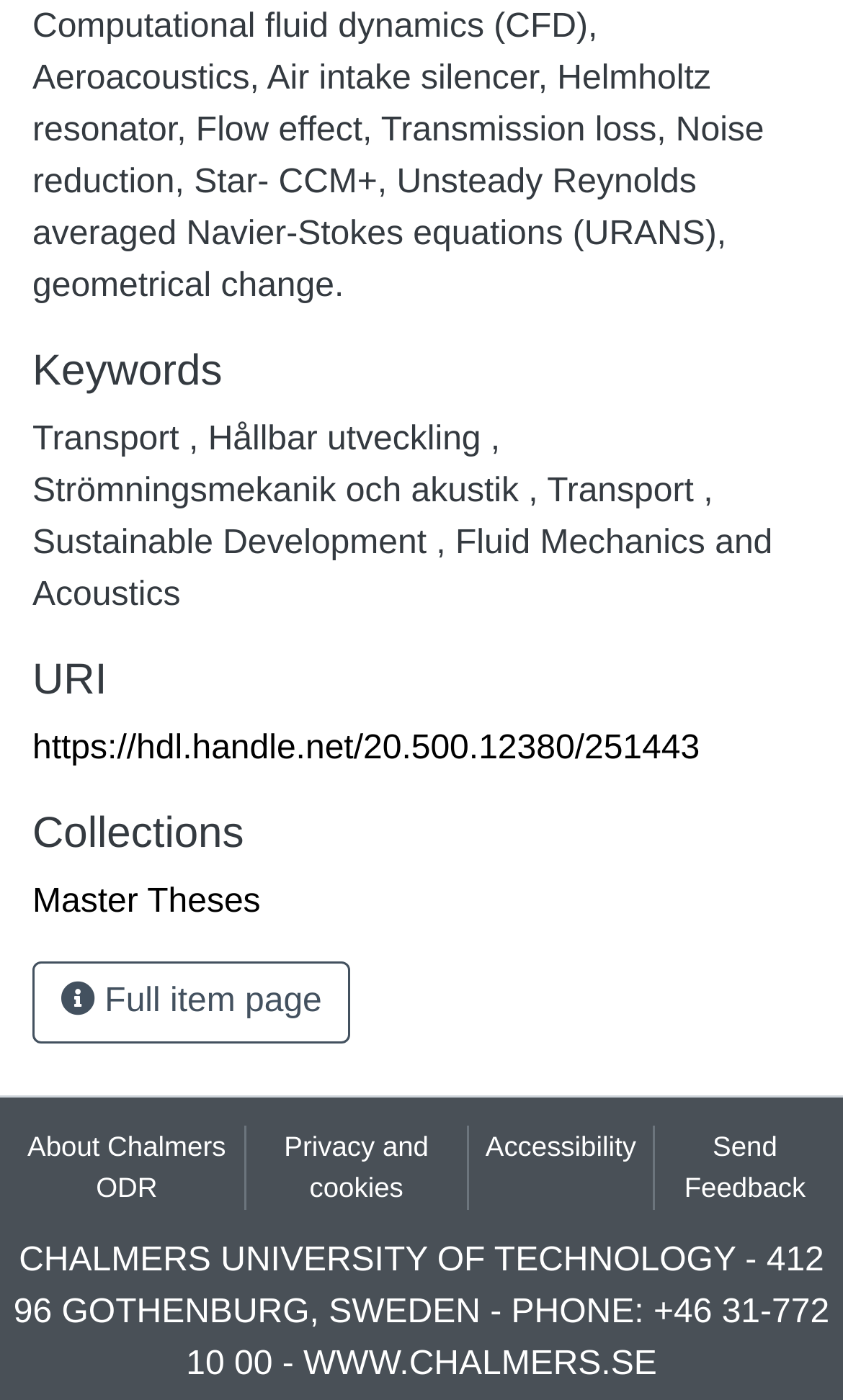Determine the bounding box coordinates of the area to click in order to meet this instruction: "Learn about Chalmers ODR".

[0.01, 0.804, 0.29, 0.864]